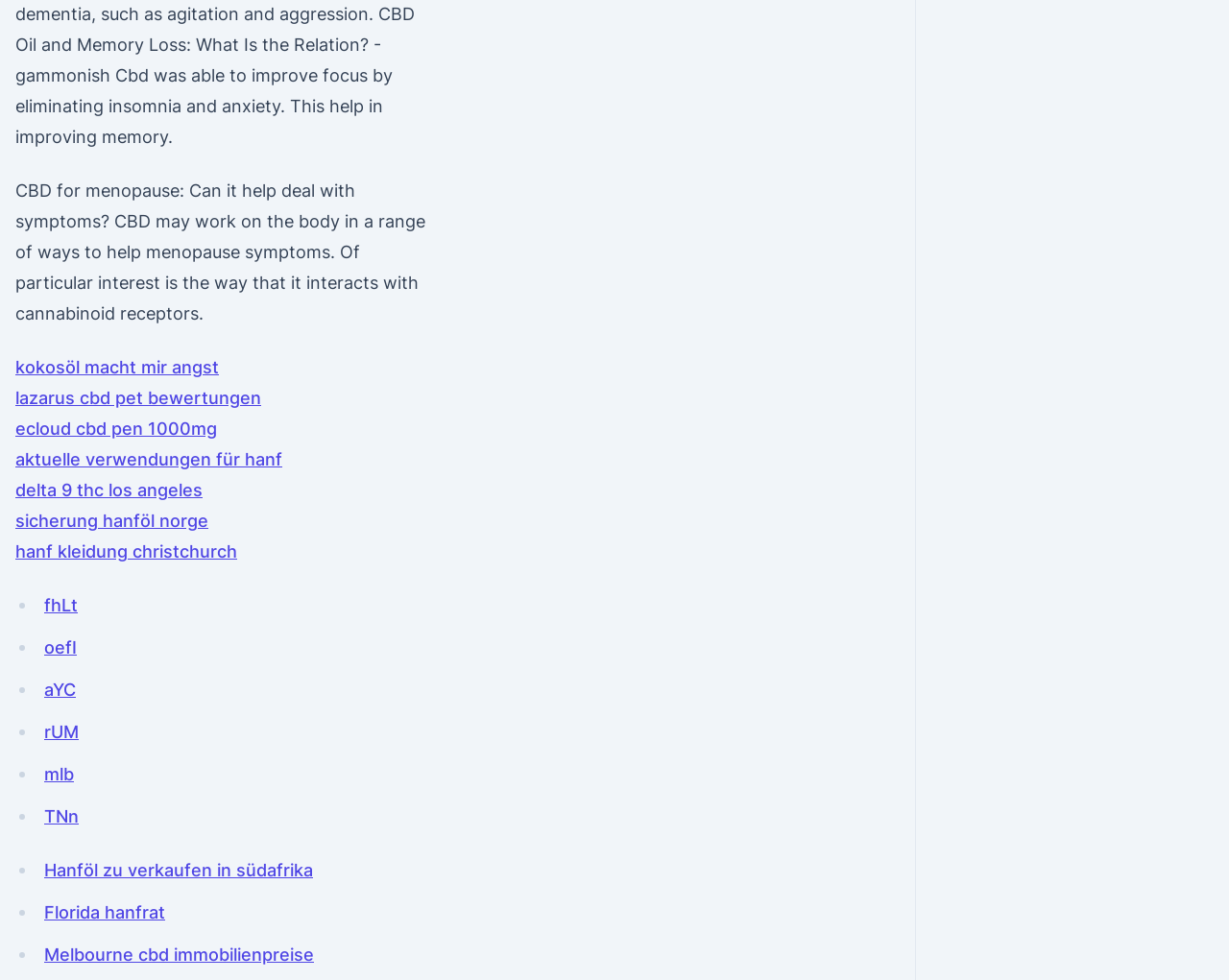Please specify the bounding box coordinates of the element that should be clicked to execute the given instruction: 'Visit the page about kokosöl'. Ensure the coordinates are four float numbers between 0 and 1, expressed as [left, top, right, bottom].

[0.012, 0.364, 0.178, 0.385]